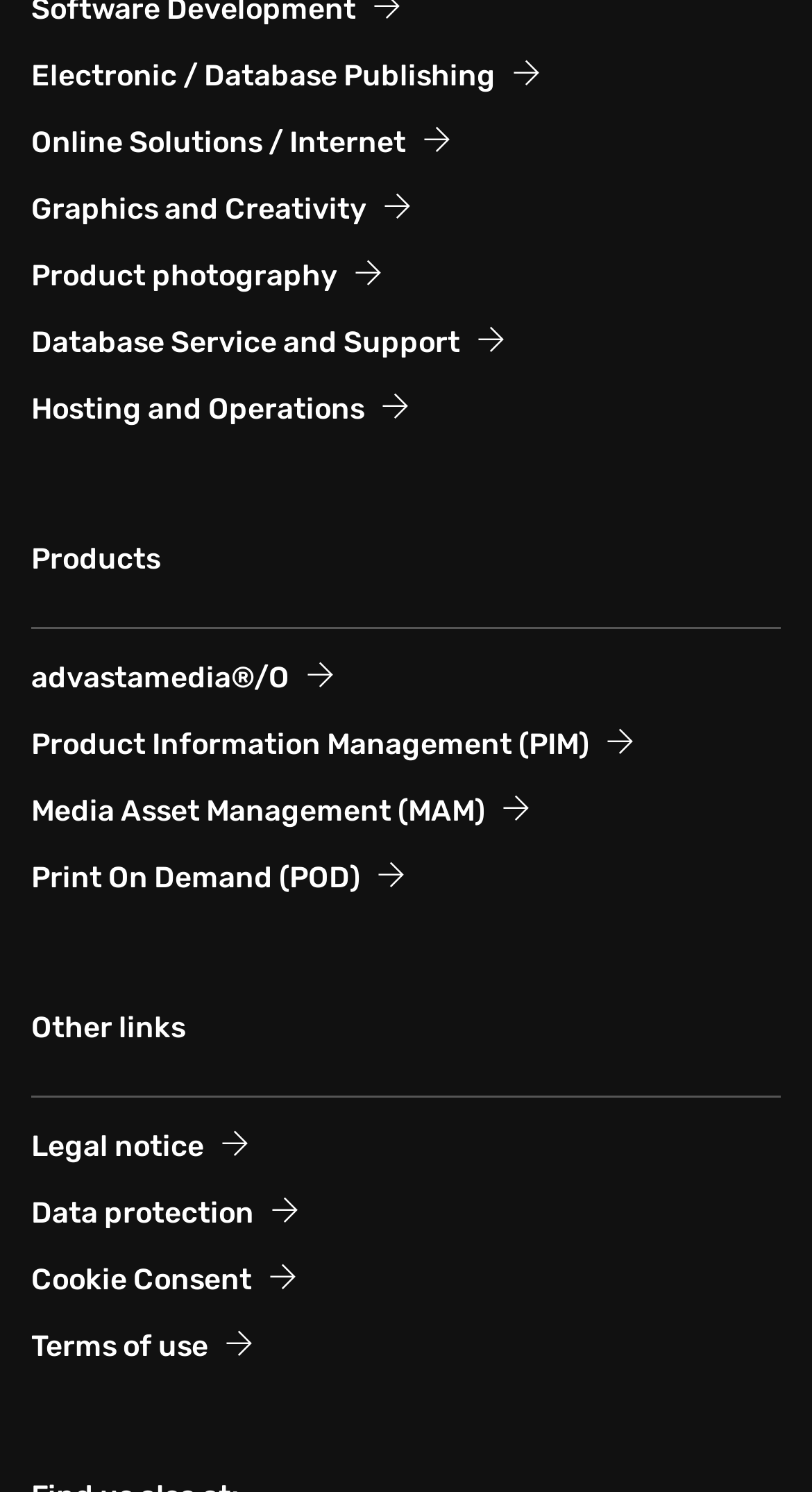Please find the bounding box coordinates of the element that you should click to achieve the following instruction: "Check product photography". The coordinates should be presented as four float numbers between 0 and 1: [left, top, right, bottom].

[0.038, 0.174, 0.472, 0.197]